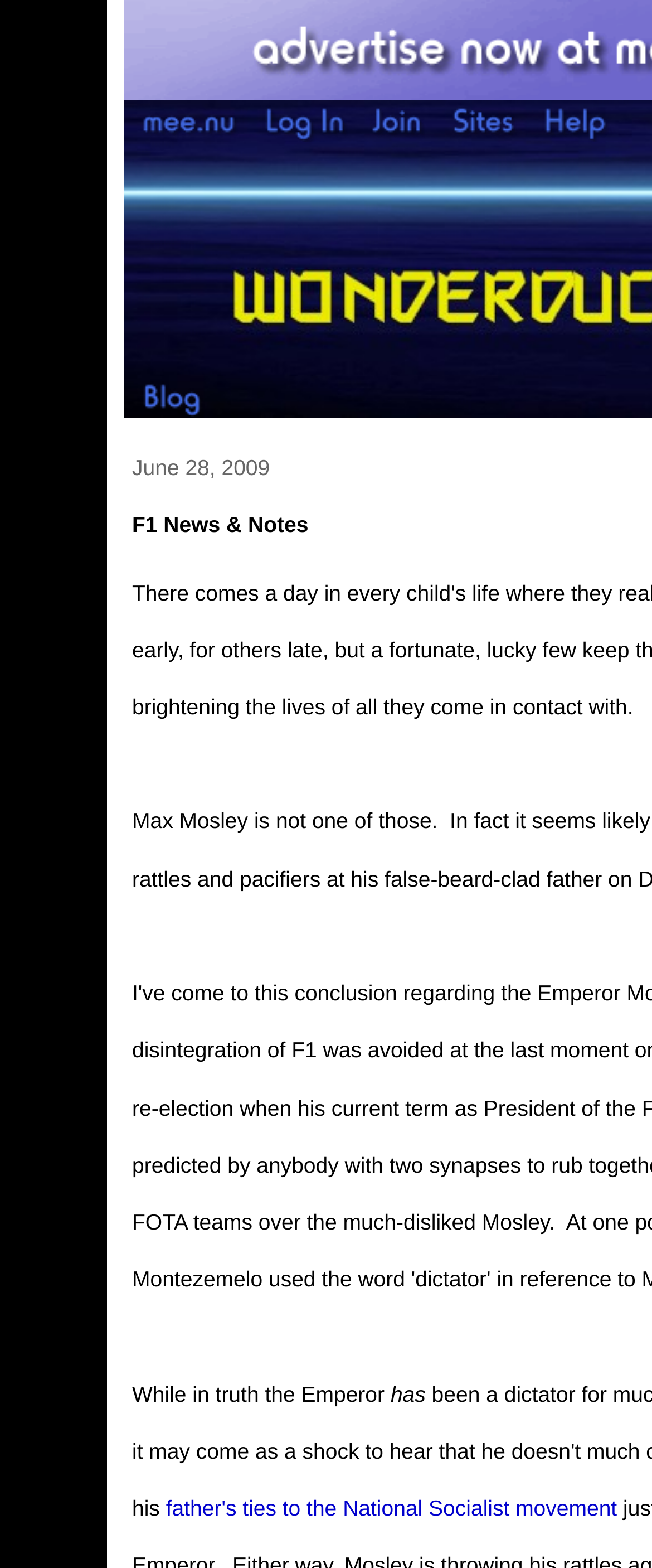Find the bounding box coordinates of the UI element according to this description: "alt="Log In"".

[0.403, 0.077, 0.559, 0.095]